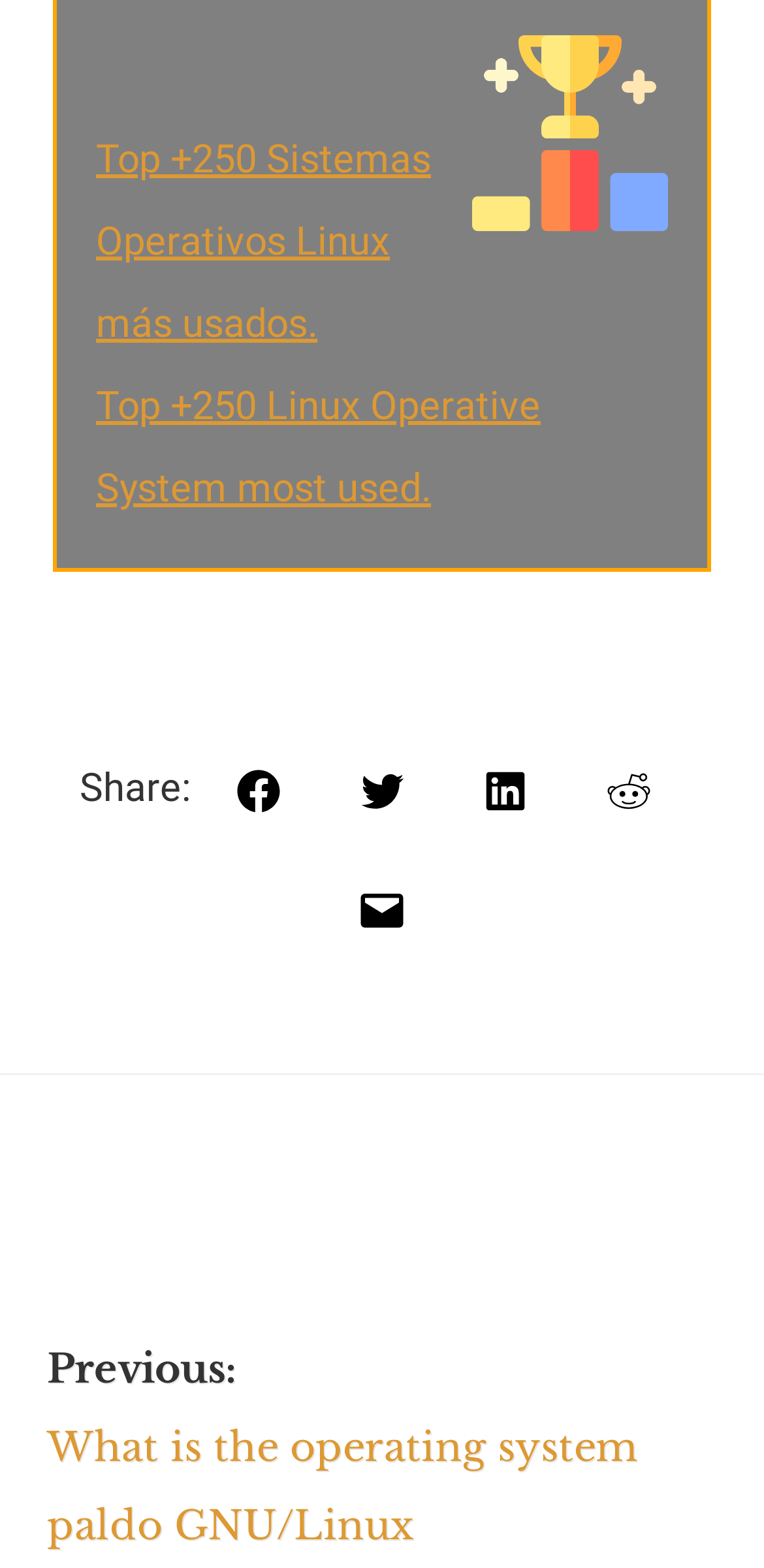Answer the following inquiry with a single word or phrase:
What is the topic of the previous post?

Operating system paldo GNU/Linux